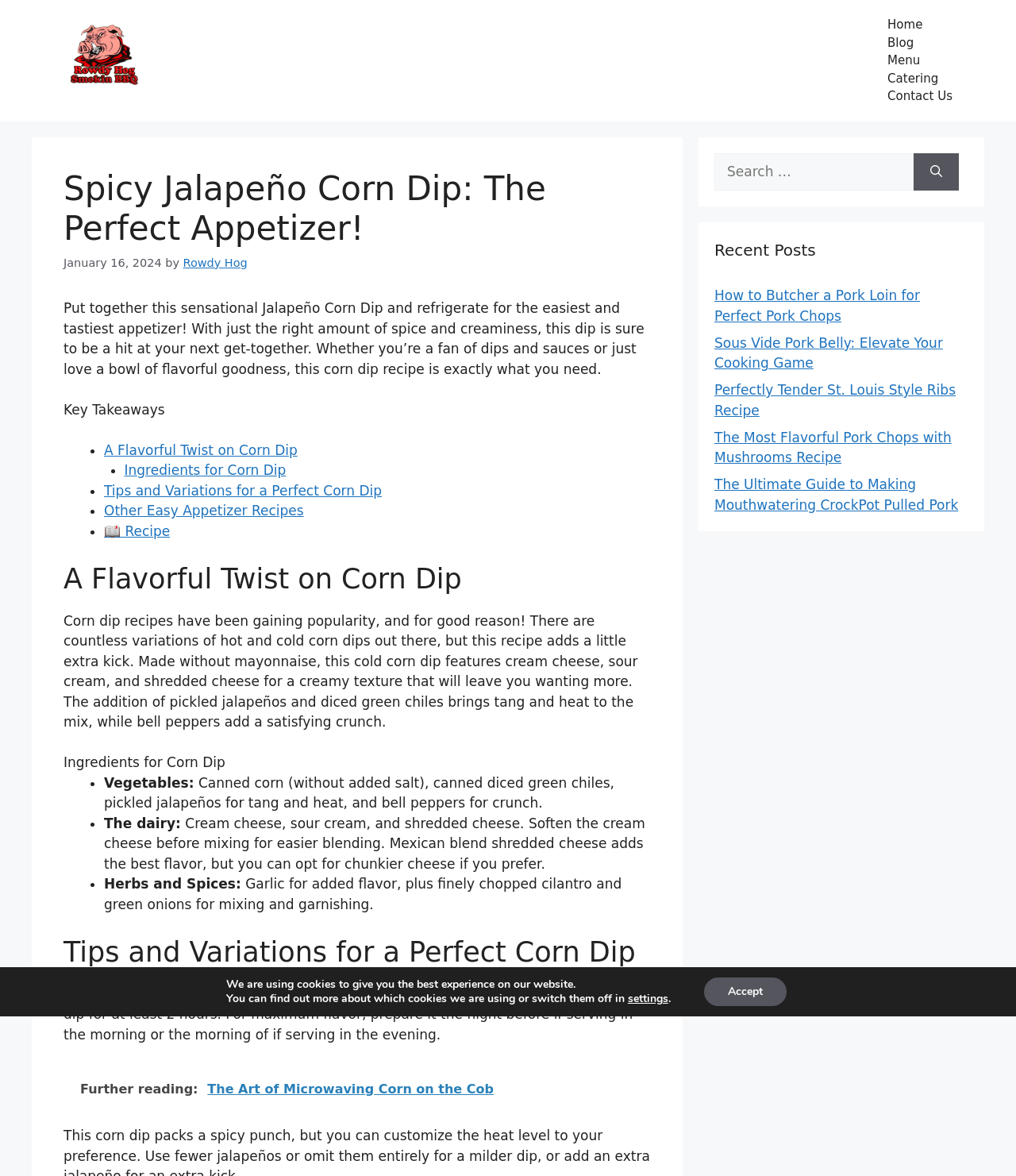From the element description 📖 Recipe, predict the bounding box coordinates of the UI element. The coordinates must be specified in the format (top-left x, top-left y, bottom-right x, bottom-right y) and should be within the 0 to 1 range.

[0.102, 0.445, 0.167, 0.458]